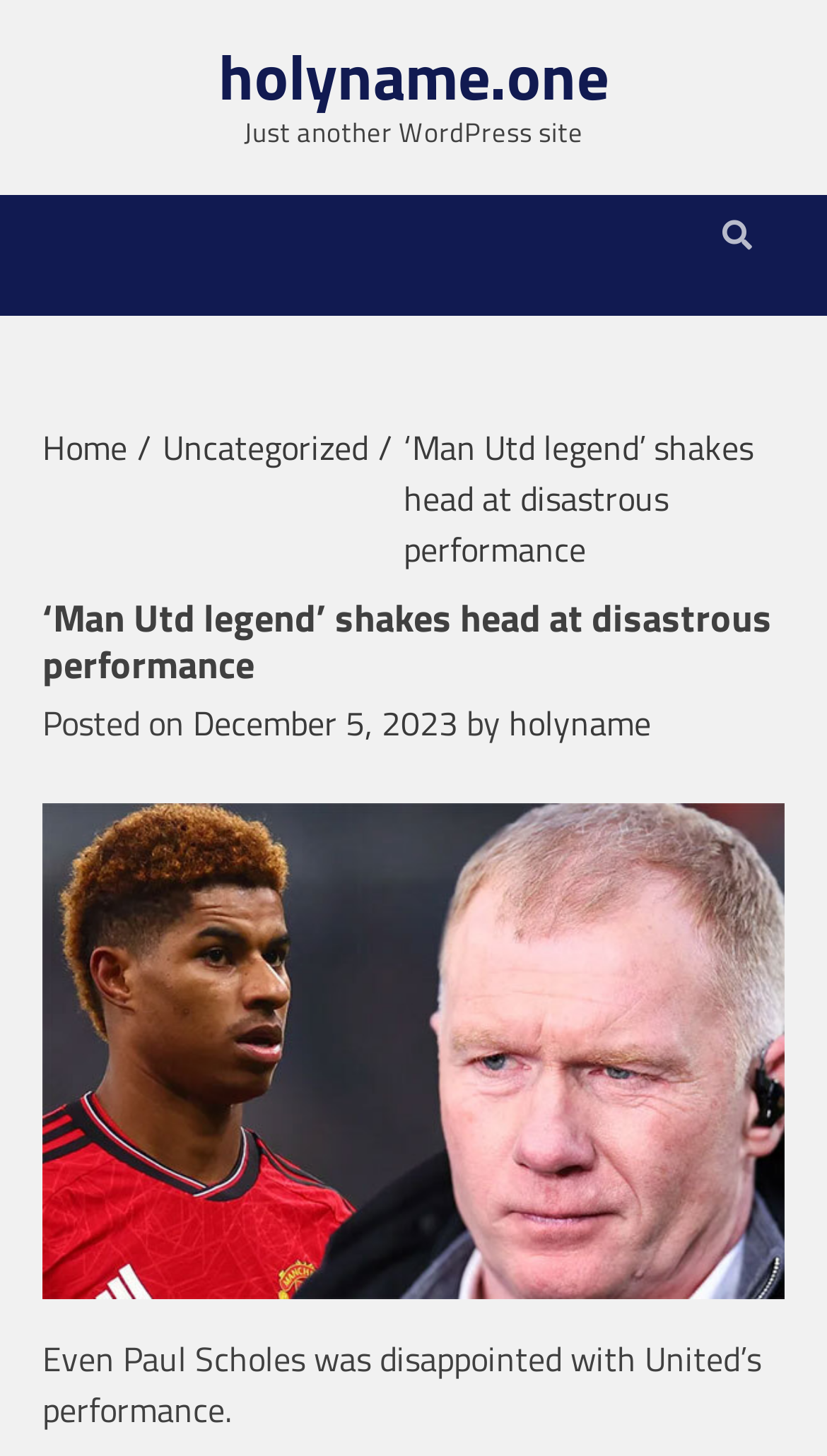Answer the question below in one word or phrase:
When was the article posted?

December 5, 2023